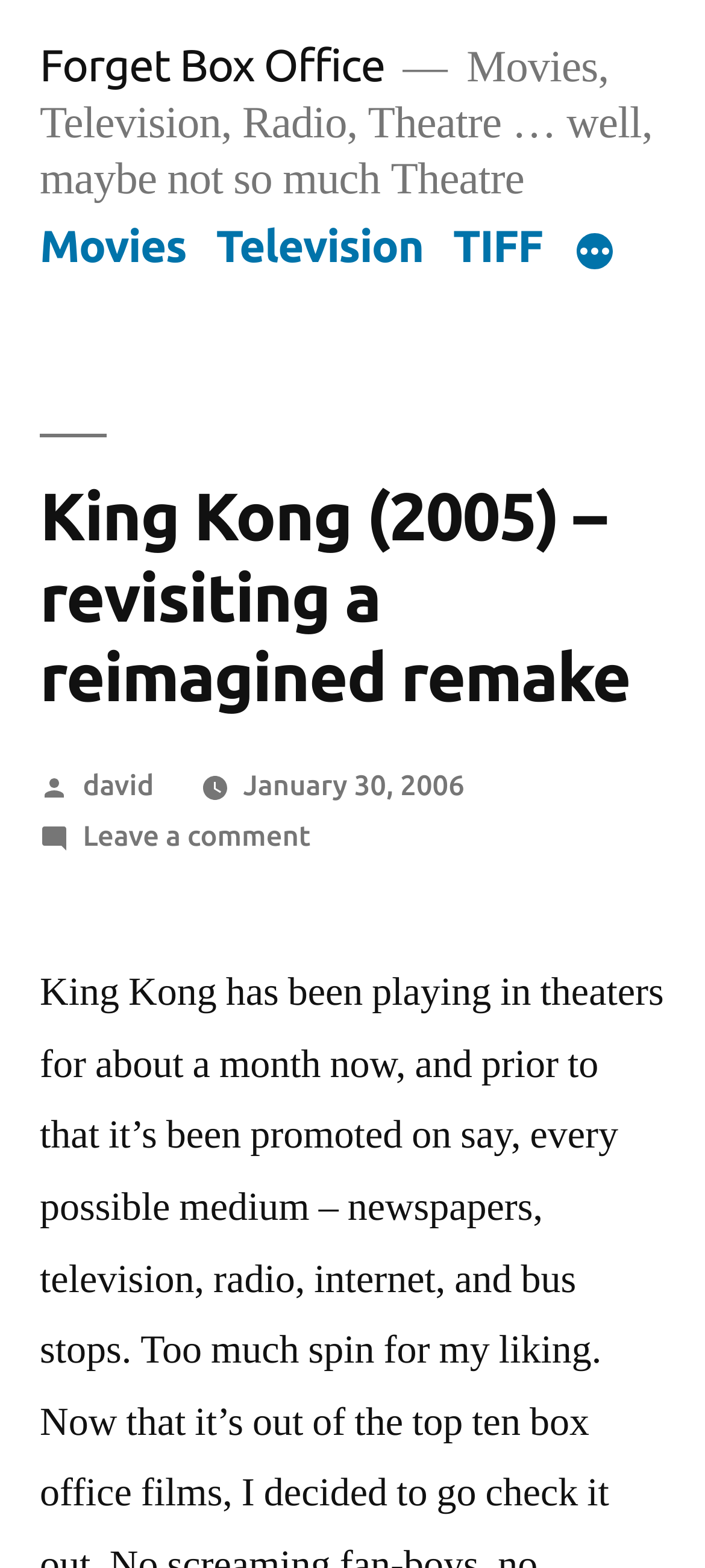Using the provided element description: "January 30, 2006July 27, 2010", determine the bounding box coordinates of the corresponding UI element in the screenshot.

[0.345, 0.49, 0.659, 0.51]